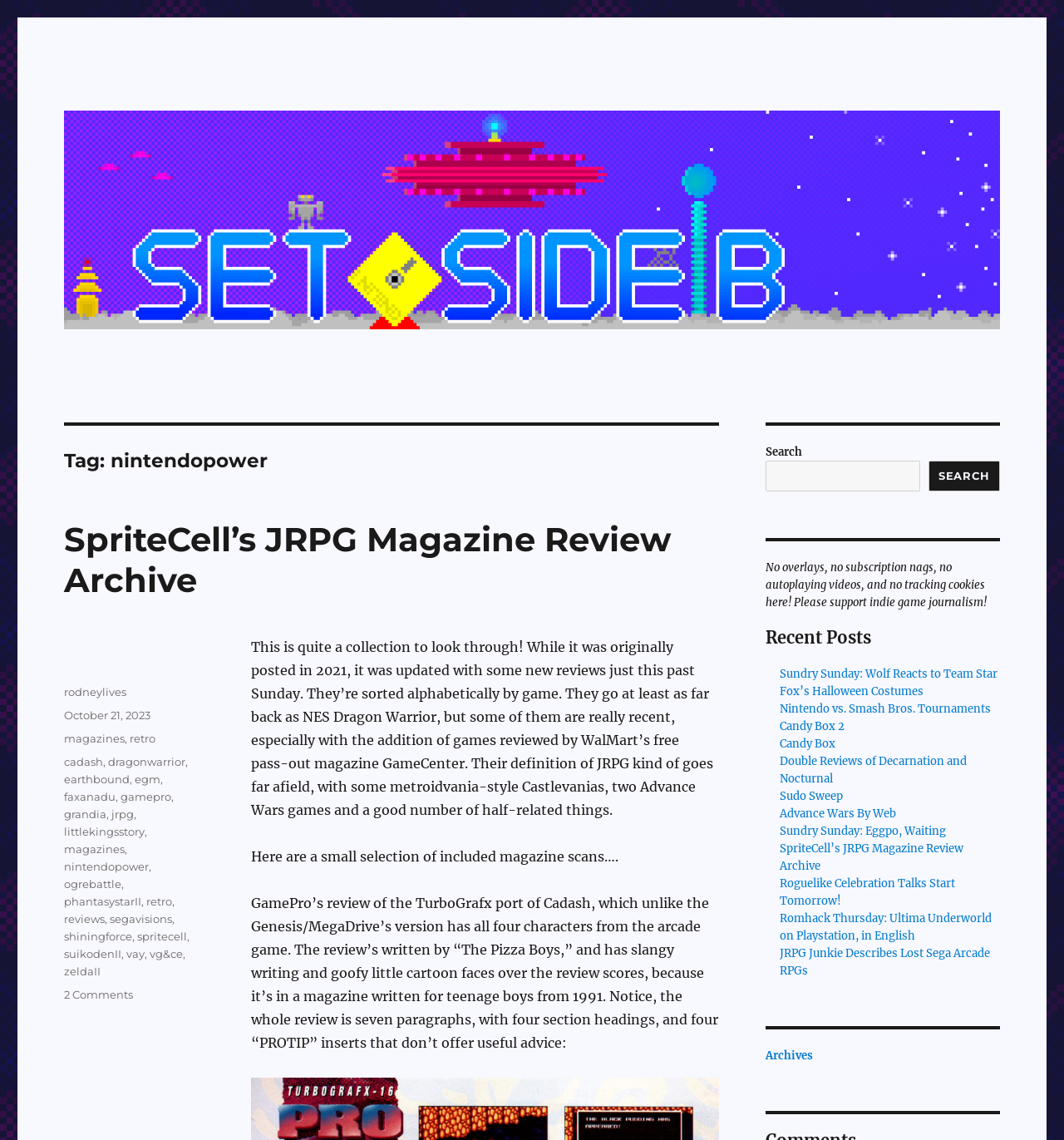Describe all the key features and sections of the webpage thoroughly.

The webpage is about gaming, specifically focused on retro games and JRPGs. At the top, there is a header with the title "The Flipside of Gaming" and a link to "Set Side B" on the left side. Below the header, there is a large image with the same "Set Side B" link.

The main content of the page is a blog post about SpriteCell's JRPG Magazine Review Archive. The post is divided into several sections, including a brief introduction, a list of included magazine scans, and a review of GamePro's review of the TurboGrafx port of Cadash.

On the right side of the page, there is a search bar with a button labeled "SEARCH". Below the search bar, there is a message promoting indie game journalism and encouraging support.

Further down the page, there is a section titled "Recent Posts" with links to several other blog posts, including reviews of games and articles about gaming-related topics.

At the bottom of the page, there is a footer with links to the author's profile, the date the post was published, and categories and tags related to the post. There are also links to other posts in the archives.

Throughout the page, there are several links to other articles and websites, as well as images and icons related to gaming. The overall layout is clean and easy to navigate, with clear headings and concise text.